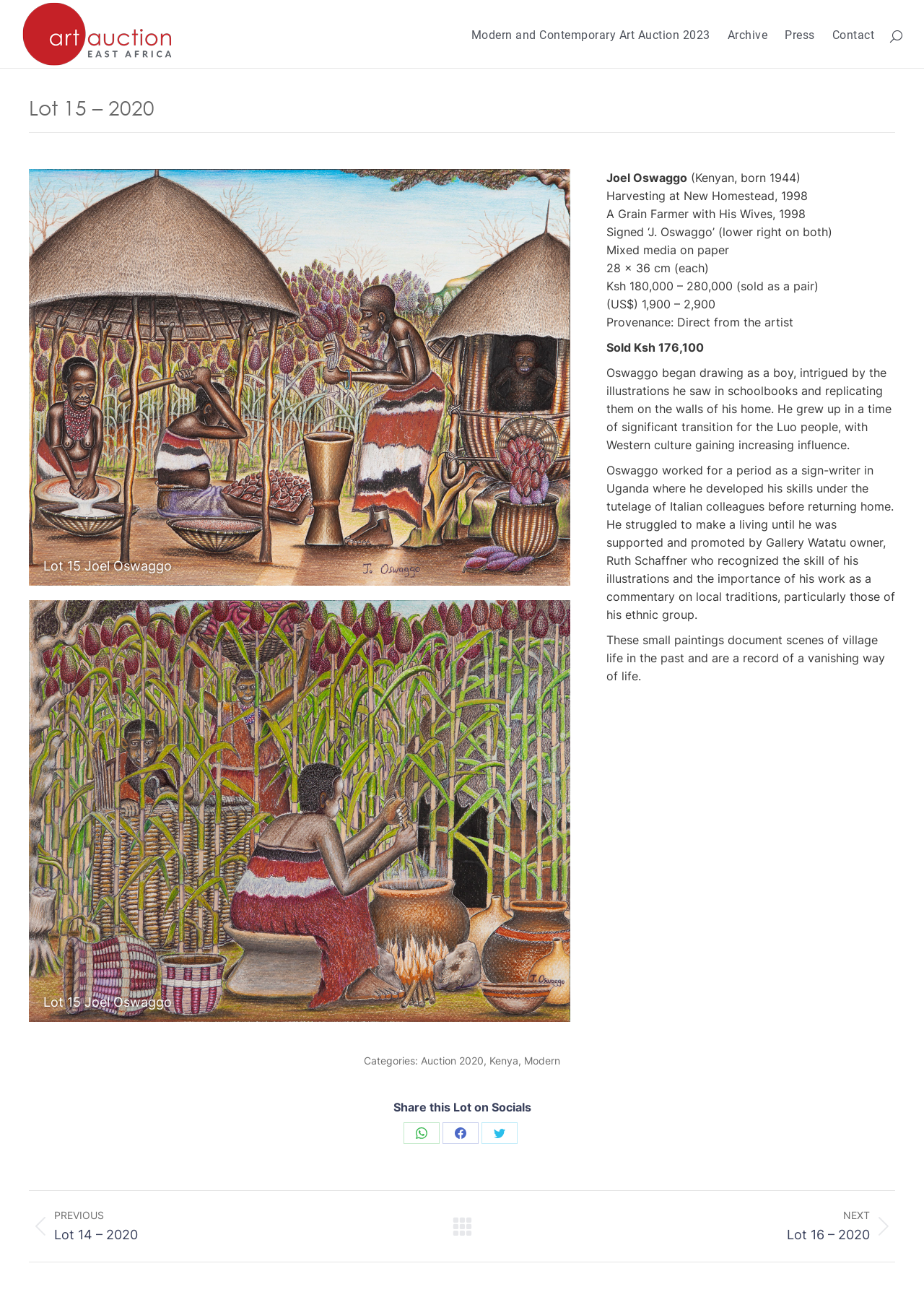Produce an extensive caption that describes everything on the webpage.

This webpage is an art auction page, specifically featuring Lot 15 of the 2020 East African Art Auction. At the top left, there is a link to the "East African Art Auction" with an accompanying image. To the right of this, there are several links to other pages, including "Modern and Contemporary Art Auction 2023", "Archive", "Press", and "Contact". A search bar is located at the top right corner.

Below the top navigation bar, there is a heading that reads "Lot 15 – 2020". The main content of the page is divided into an article section, which takes up most of the page. Within this section, there is a link to "Art Auction East Africa 2020" with an accompanying image. Below this, there are two headings that read "Lot 15 Joel Oswaggo".

The page then displays information about the artwork, including the artist's name, "Joel Oswaggo (Kenyan, born 1944)", and the title of the artwork, "Harvesting at New Homestead, 1998". There are also details about the artwork's medium, size, and price range. Additionally, there is a section of text that provides background information on the artist and his work.

At the bottom of the page, there are links to share the lot on social media platforms, including WhatsApp, Facebook, and Twitter. There is also a section for project navigation, with links to previous and next projects. Finally, there is a "Go to Top" link at the bottom right corner of the page.